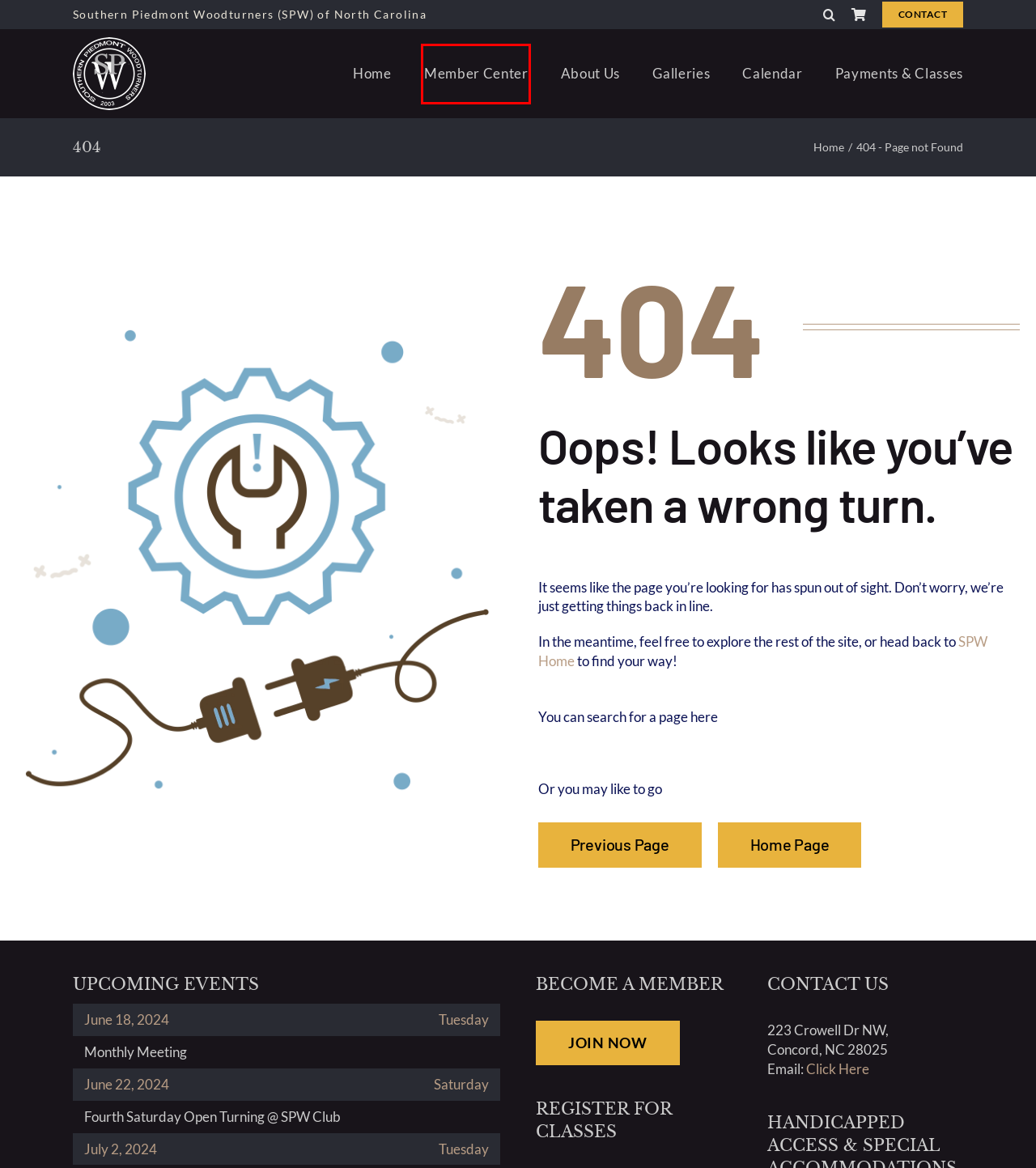Take a look at the provided webpage screenshot featuring a red bounding box around an element. Select the most appropriate webpage description for the page that loads after clicking on the element inside the red bounding box. Here are the candidates:
A. Contact - Southern Piedmont Woodturners (SPW)
B. Store - Southern Piedmont Woodturners (SPW)
C. Member Center - Southern Piedmont Woodturners (SPW)
D. Calendar - Southern Piedmont Woodturners (SPW)
E. Southern Piedmont Woodturners - Southern Piedmont Woodturners (SPW)
F. About Us - Southern Piedmont Woodturners (SPW)
G. Galleries - Southern Piedmont Woodturners (SPW)
H. Cart - Southern Piedmont Woodturners (SPW)

C